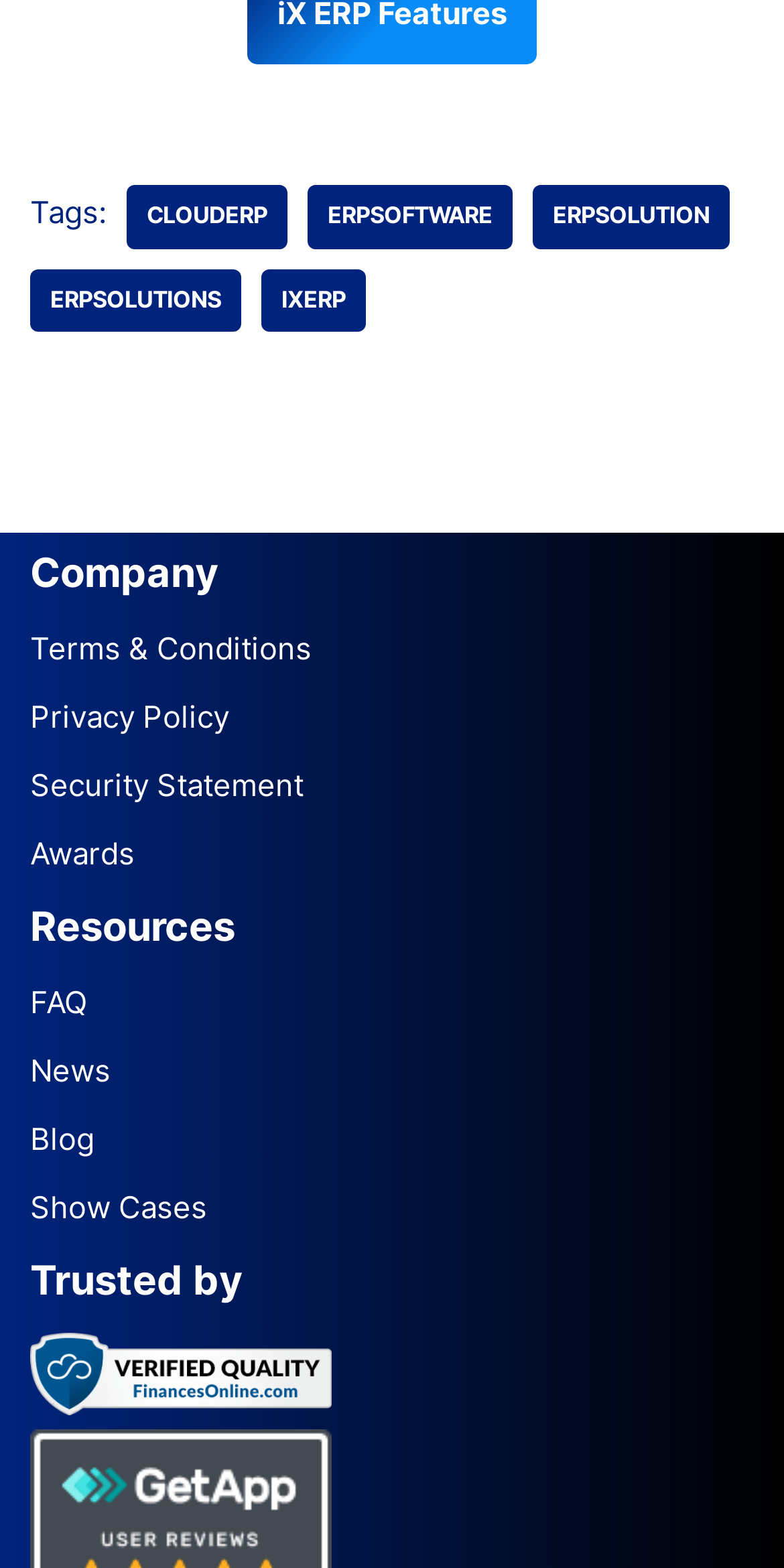Identify the bounding box coordinates of the section to be clicked to complete the task described by the following instruction: "Read the Blog". The coordinates should be four float numbers between 0 and 1, formatted as [left, top, right, bottom].

[0.038, 0.714, 0.121, 0.738]